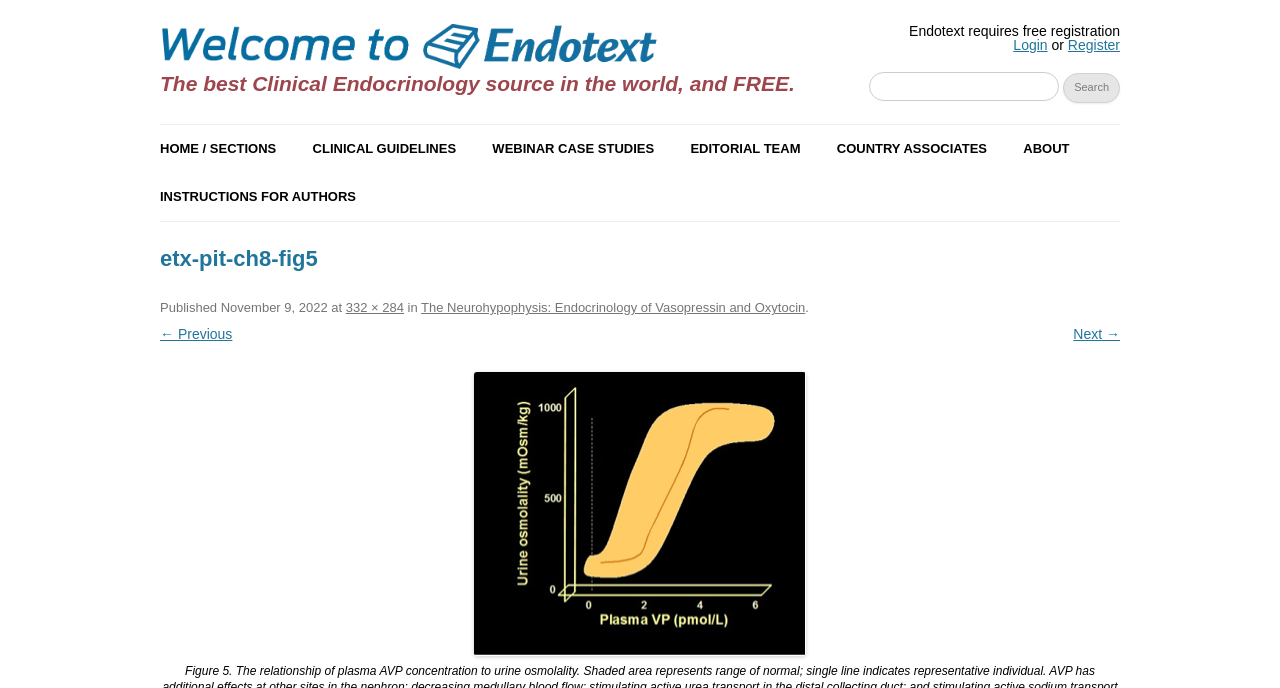How many navigation links are there in the top menu?
Look at the image and provide a short answer using one word or a phrase.

6